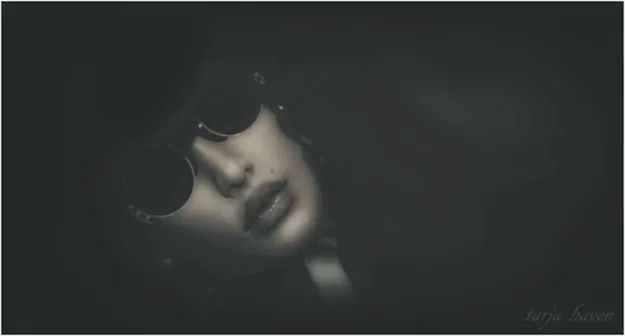Using the information shown in the image, answer the question with as much detail as possible: What is the dominant color palette of the image?

The caption explicitly states that the overall color palette of the image is dark and subdued, which enhances the shadowy elements of the composition and adds to the moody atmosphere.